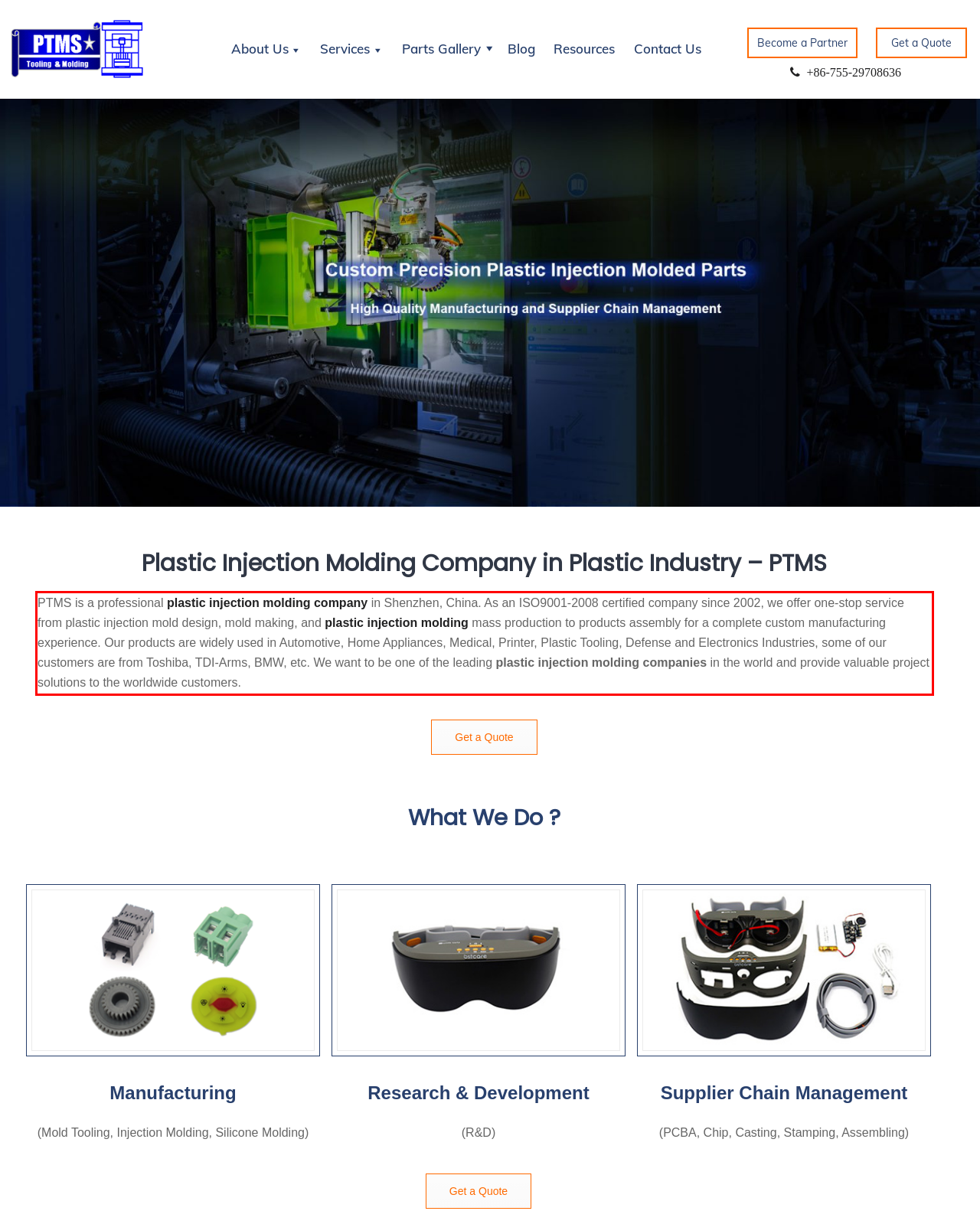Please look at the screenshot provided and find the red bounding box. Extract the text content contained within this bounding box.

PTMS is a professional plastic injection molding company in Shenzhen, China. As an ISO9001-2008 certified company since 2002, we offer one-stop service from plastic injection mold design, mold making, and plastic injection molding mass production to products assembly for a complete custom manufacturing experience. Our products are widely used in Automotive, Home Appliances, Medical, Printer, Plastic Tooling, Defense and Electronics Industries, some of our customers are from Toshiba, TDI-Arms, BMW, etc. We want to be one of the leading plastic injection molding companies in the world and provide valuable project solutions to the worldwide customers.